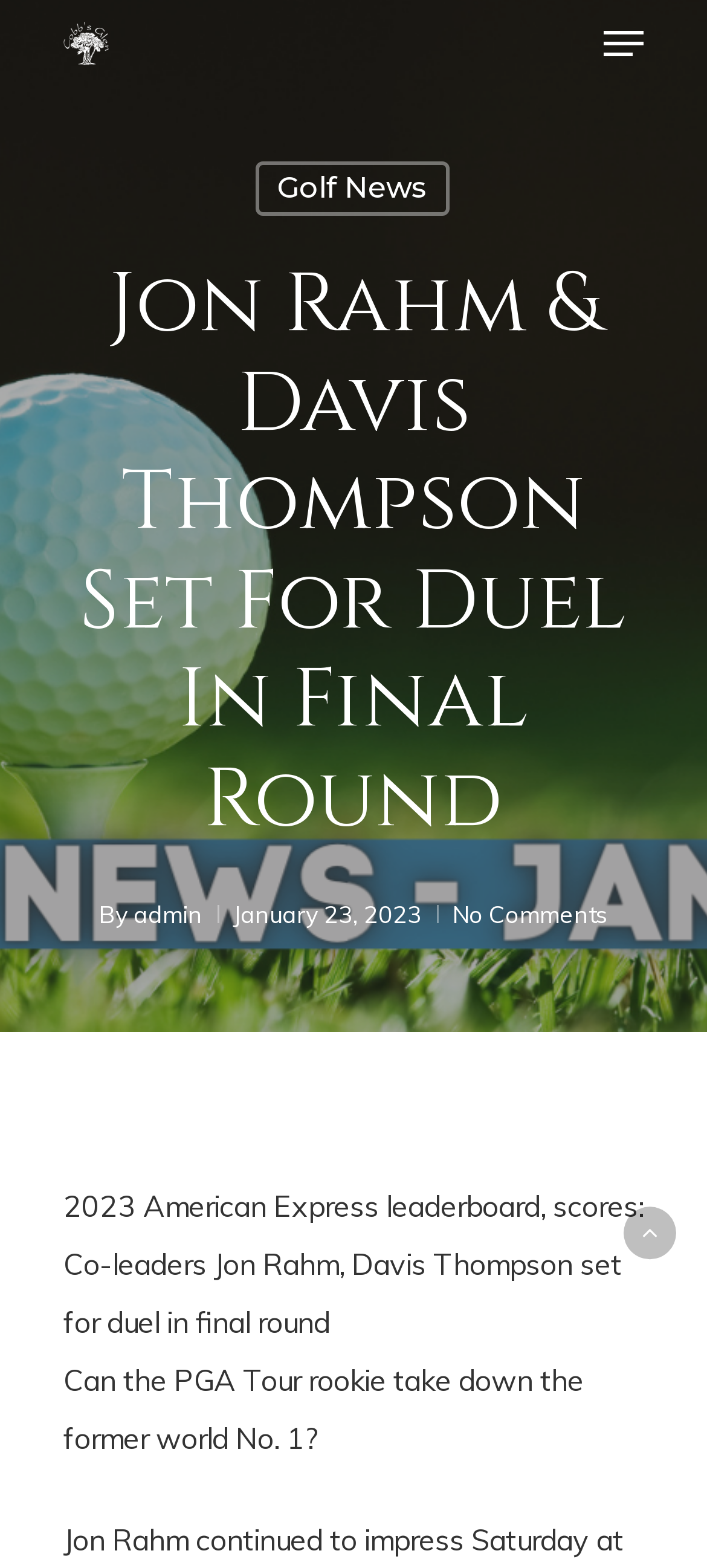Generate a comprehensive description of the contents of the webpage.

The webpage appears to be a news article about the 2023 American Express golf tournament. At the top of the page, there is a heading that reads "Jon Rahm & Davis Thompson Set For Duel In Final Round" in a prominent font size. Below the heading, there is a link to the author's name, "admin", and the date of the article, "January 23, 2023".

To the left of the heading, there is a small image and a link to "Cobbs Glen Country Club", which is likely the venue of the tournament. The image and link are positioned near the top-left corner of the page.

On the top-right corner of the page, there is a navigation menu link that is not expanded. Below the navigation menu, there is a link to "Golf News".

The main content of the article starts with a brief summary, which is divided into two paragraphs. The first paragraph reads "2023 American Express leaderboard, scores: Co-leaders Jon Rahm, Davis Thompson set for duel in final round". The second paragraph asks "Can the PGA Tour rookie take down the former world No. 1?".

At the bottom-right corner of the page, there is a link with two arrow icons, which may be used for pagination or navigation.

There are no comments on the article, as indicated by the "No Comments" link. Overall, the webpage has a simple layout with a clear hierarchy of information, making it easy to read and navigate.